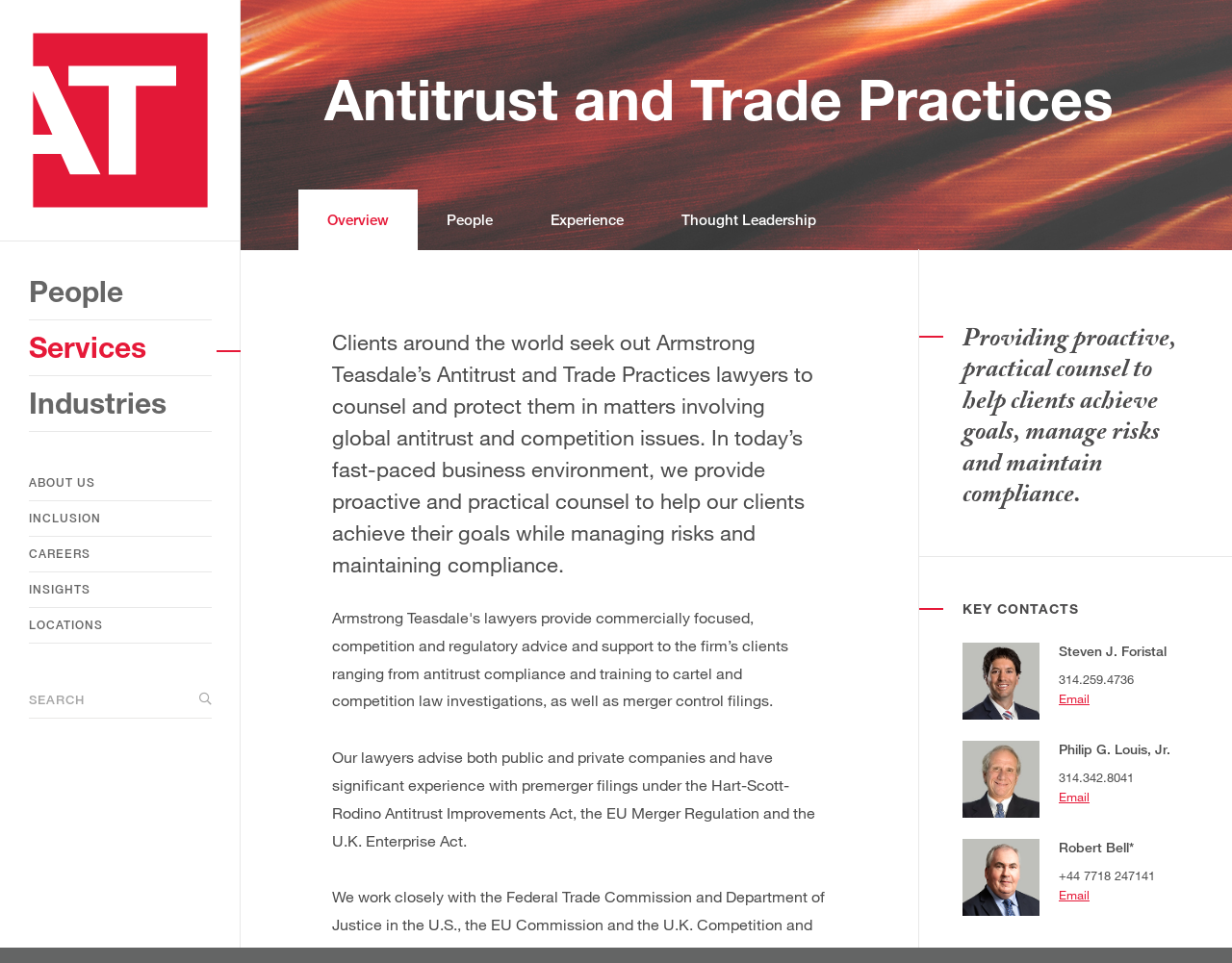Deliver a detailed narrative of the webpage's visual and textual elements.

The webpage is about the Antitrust and Trade Practices section of Armstrong Teasdale LLP, a law firm. At the top left corner, there is a logo of Armstrong Teasdale LLP, which is an image linked to the law firm's homepage. Next to the logo, there are seven navigation links: People, Services, Industries, ABOUT US, INCLUSION, CAREERS, and INSIGHTS. Below these links, there is a search bar with a magnifying glass icon.

The main content of the webpage is divided into two sections. The first section is an overview of the Antitrust and Trade Practices lawyers, who provide counsel and protection to clients in matters involving global antitrust and competition issues. This section includes two paragraphs of text describing the lawyers' expertise and services.

The second section is a list of key contacts, which includes three lawyers: Steve Foristal, Philip Louis, and Robert Bell. Each lawyer's information is presented in a similar format, with a photo, name, phone number, and email link. The email links are accompanied by a "Email »" text.

On the right side of the webpage, there is a complementary section with a blockquote that summarizes the lawyers' services, stating that they provide proactive and practical counsel to help clients achieve their goals while managing risks and maintaining compliance.